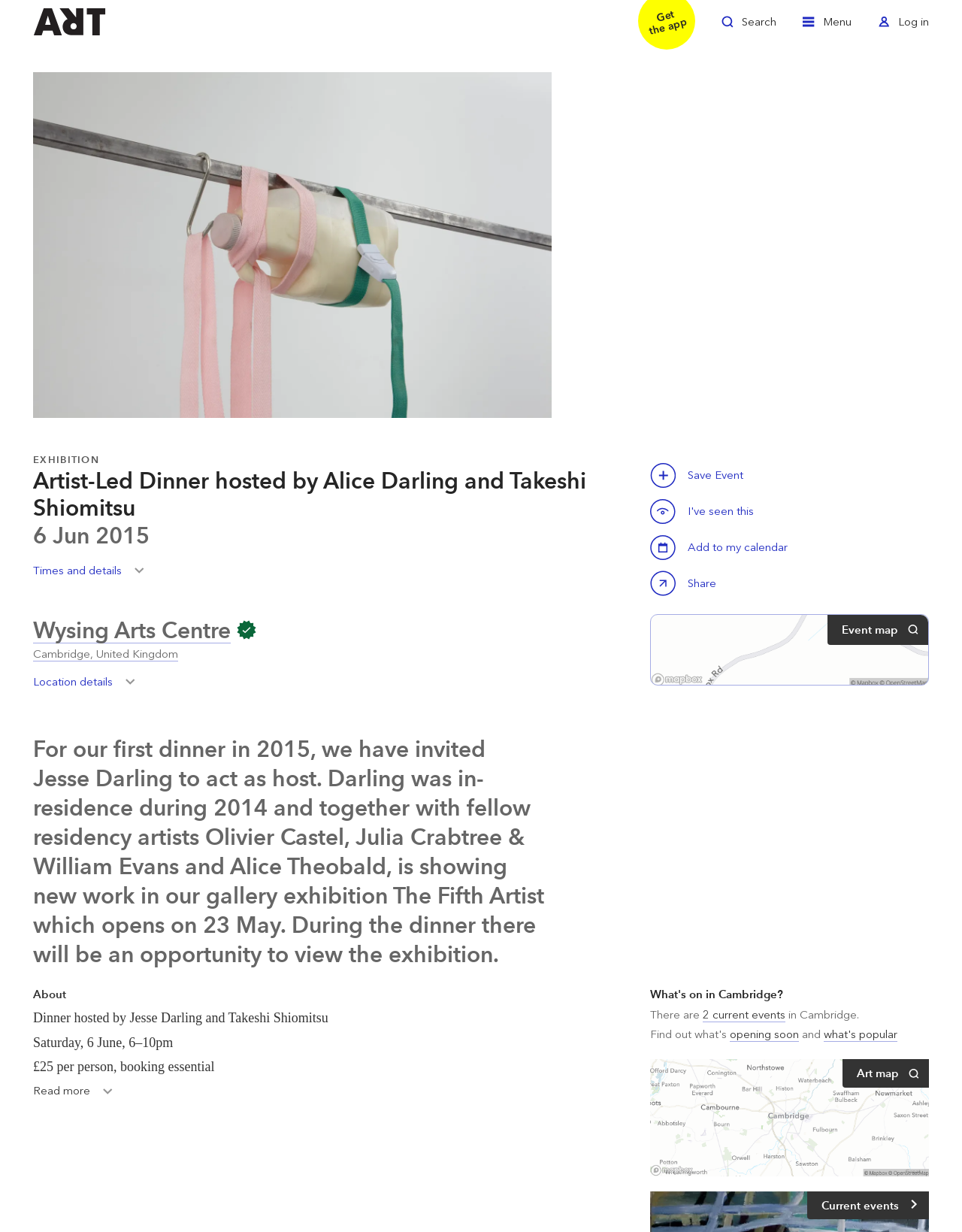Please find the bounding box coordinates of the clickable region needed to complete the following instruction: "go to issue 3". The bounding box coordinates must consist of four float numbers between 0 and 1, i.e., [left, top, right, bottom].

None